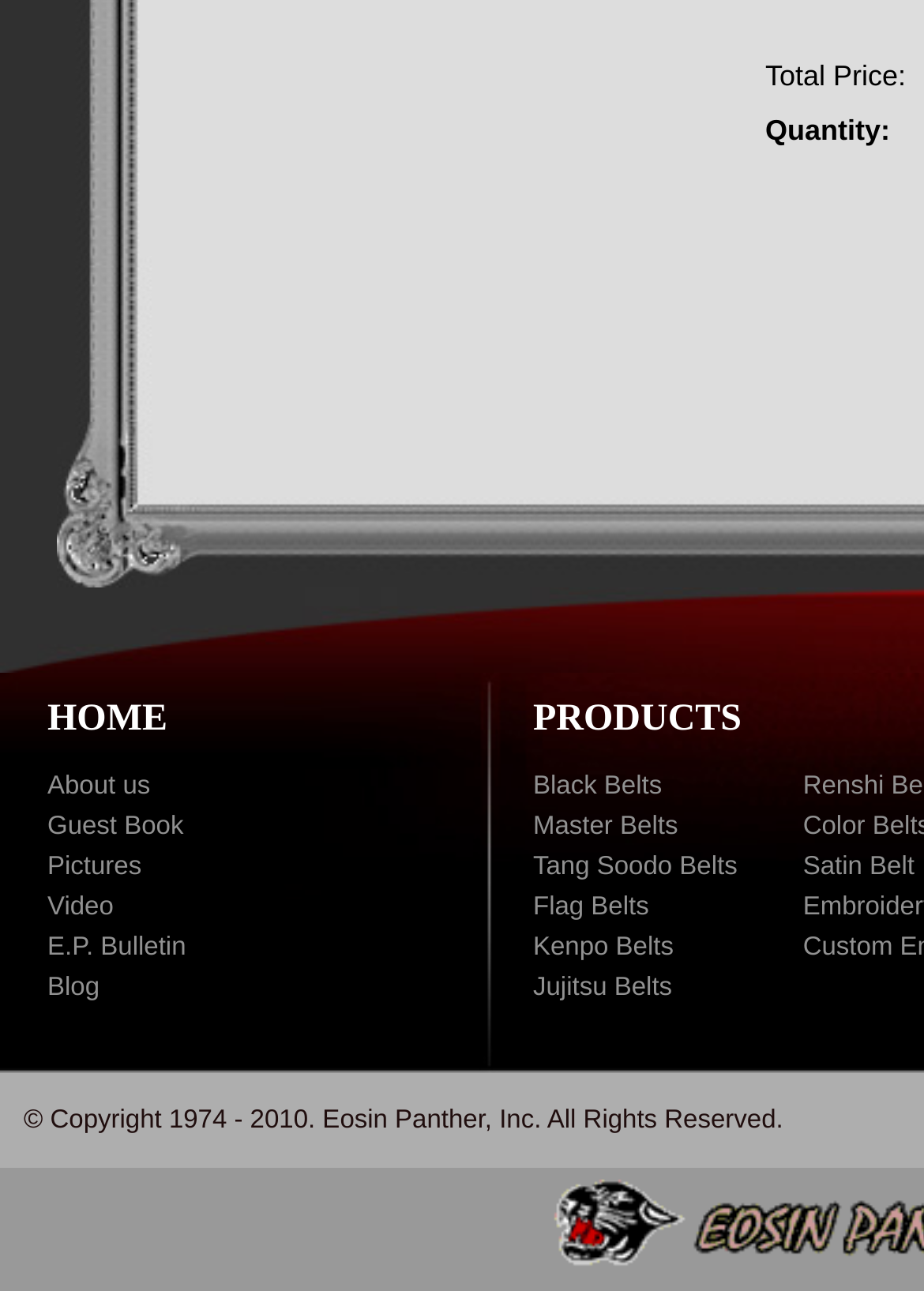Specify the bounding box coordinates (top-left x, top-left y, bottom-right x, bottom-right y) of the UI element in the screenshot that matches this description: Satin Belt

[0.869, 0.66, 0.99, 0.682]